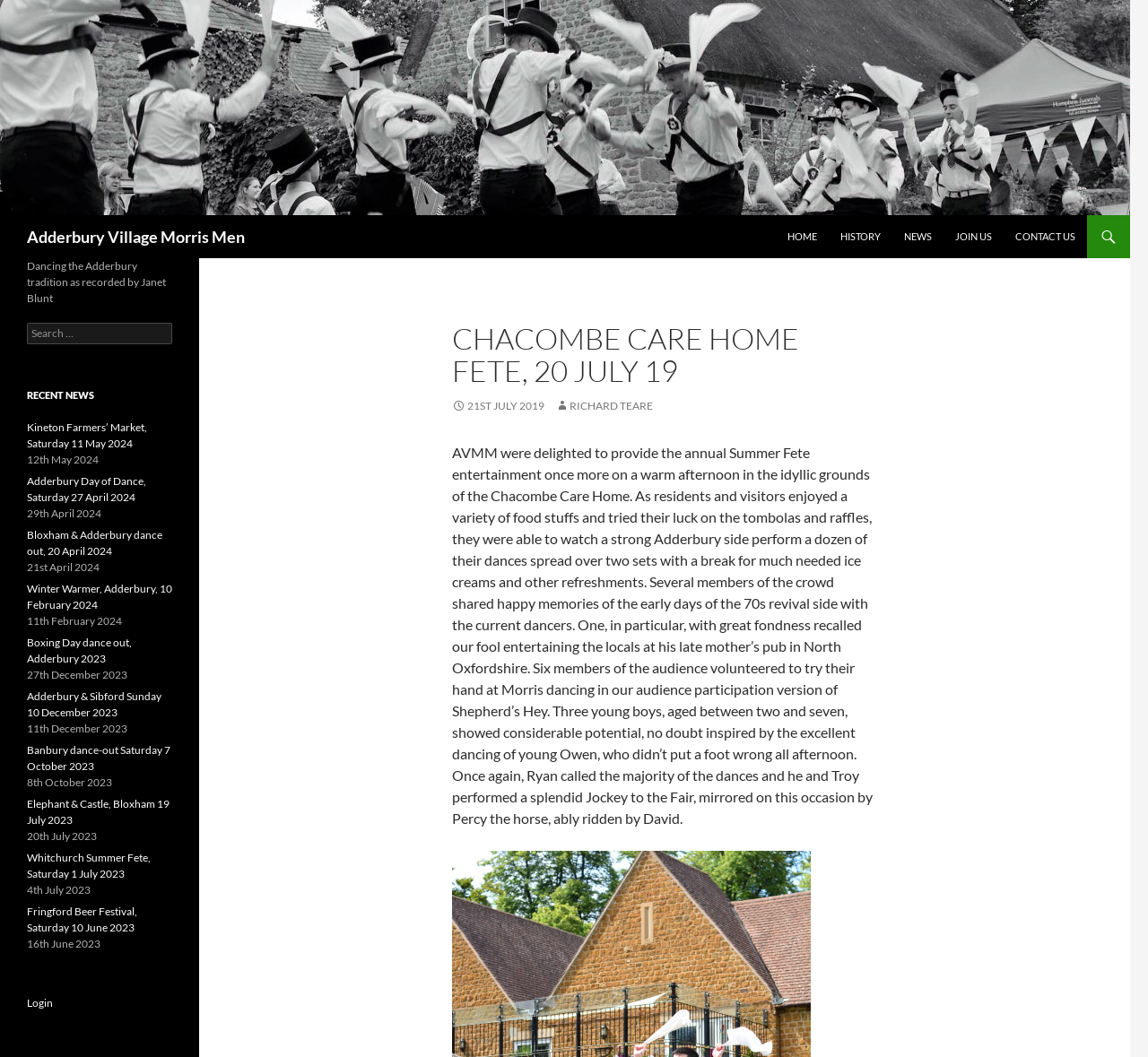Explain the webpage in detail.

This webpage is about the Adderbury Village Morris Men, a Morris dancing group. At the top of the page, there is a logo image of the group, accompanied by a link to their name. Below the logo, there is a heading with the group's name, which is also a link. 

To the right of the logo, there are several links, including "Search", "SKIP TO CONTENT", "HOME", "HISTORY", "NEWS", "JOIN US", and "CONTACT US". 

Below these links, there is a header section with a heading that reads "CHACOMBE CARE HOME FETE, 20 JULY 19". This is followed by a link with a calendar icon and the date "21ST JULY 2019", and another link with a user icon and the name "RICHARD TEARE". 

The main content of the page is a news article about the group's performance at the Chacombe Care Home Fete on July 20, 2019. The article describes the event, including the dances performed and the audience participation. 

To the right of the article, there is a section with a heading "RECENT NEWS", which lists several news articles about the group's performances and events, each with a link and a date. 

At the bottom of the page, there is a search box and a link to "Login".